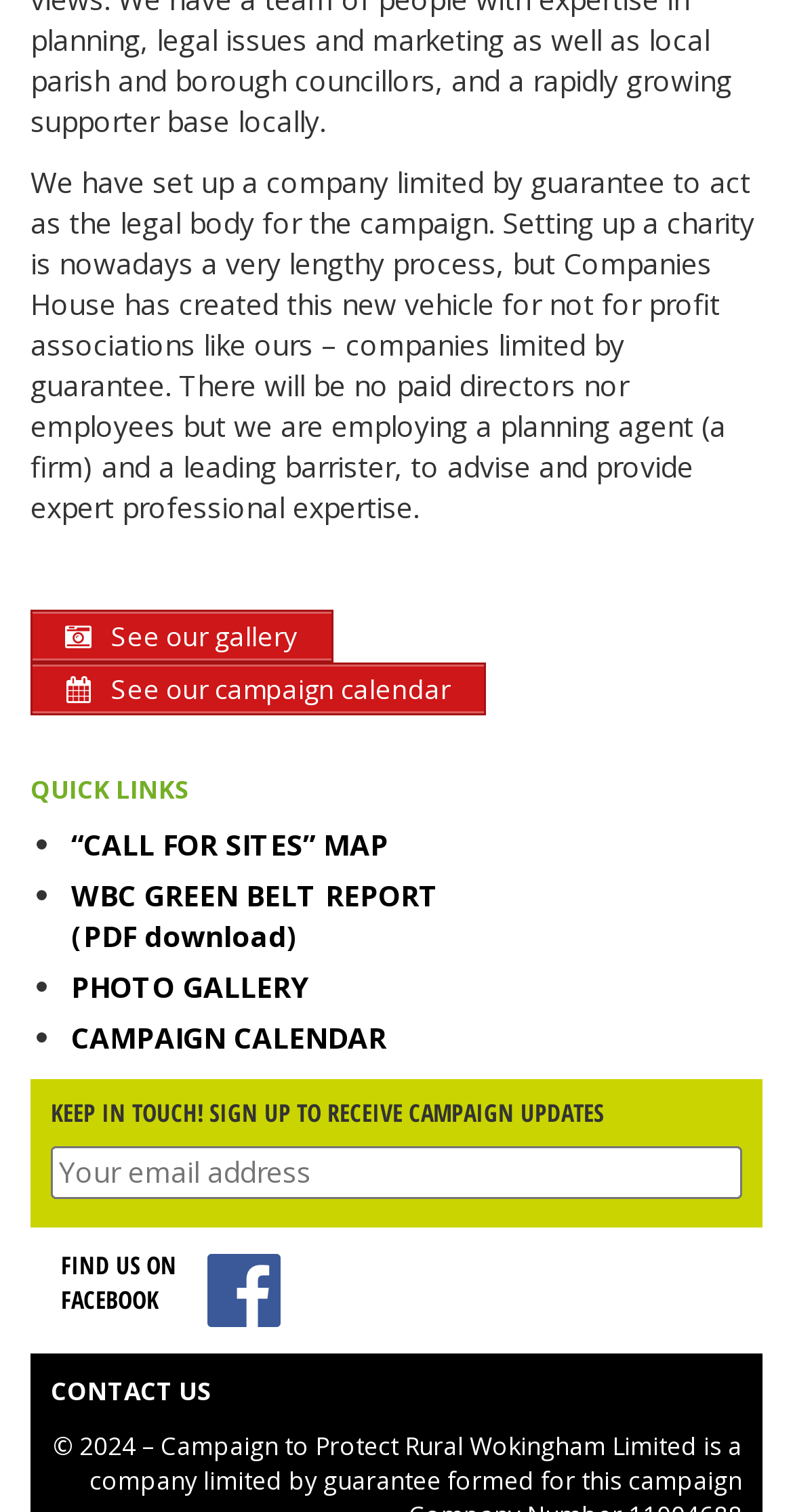Carefully observe the image and respond to the question with a detailed answer:
Where can the campaign be found on social media?

The link 'FIND US ON FACEBOOK' suggests that the campaign has a presence on the social media platform Facebook.